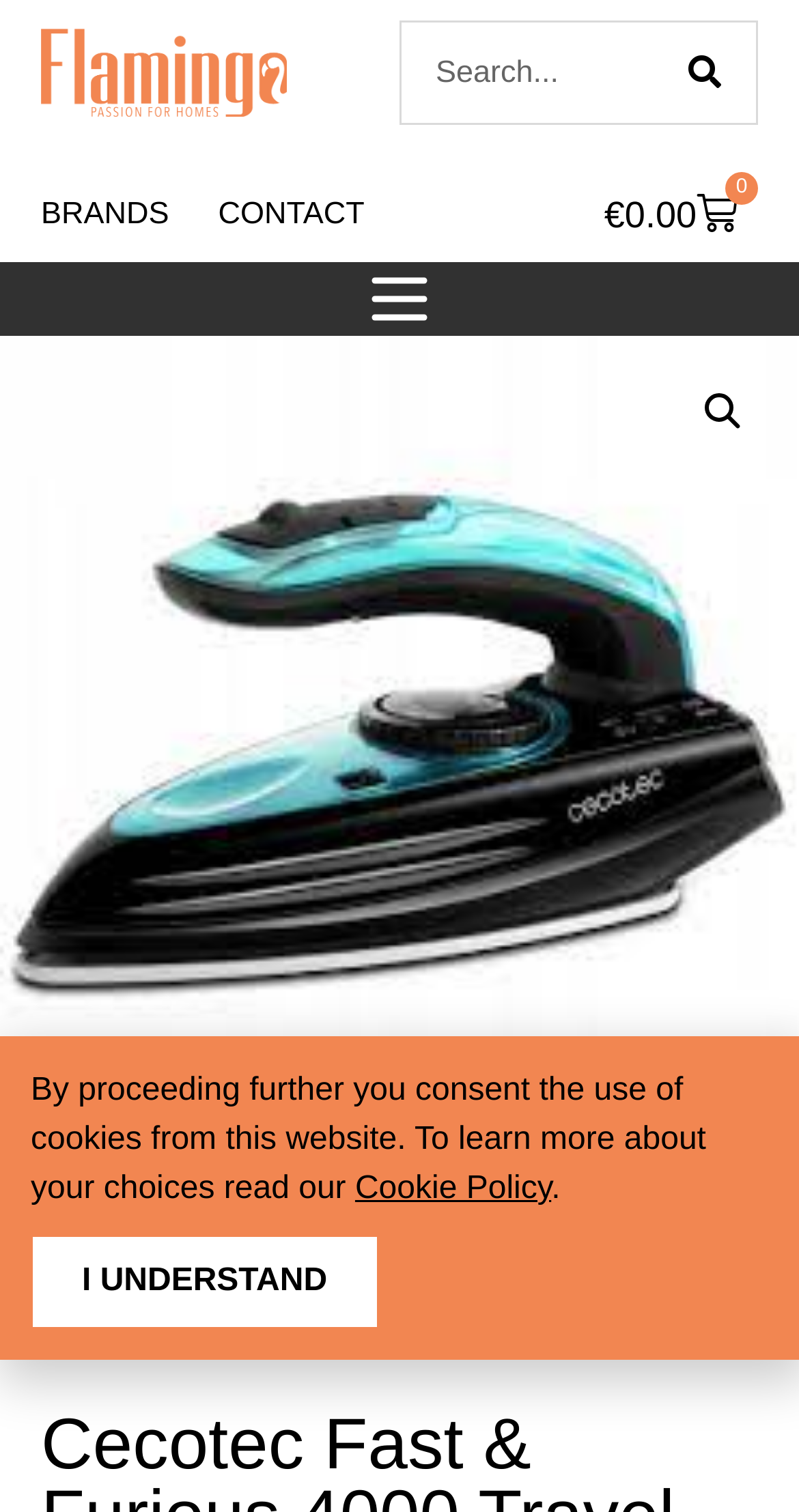What is the function of the button with the icon?
Please provide a single word or phrase answer based on the image.

Menu Toggle